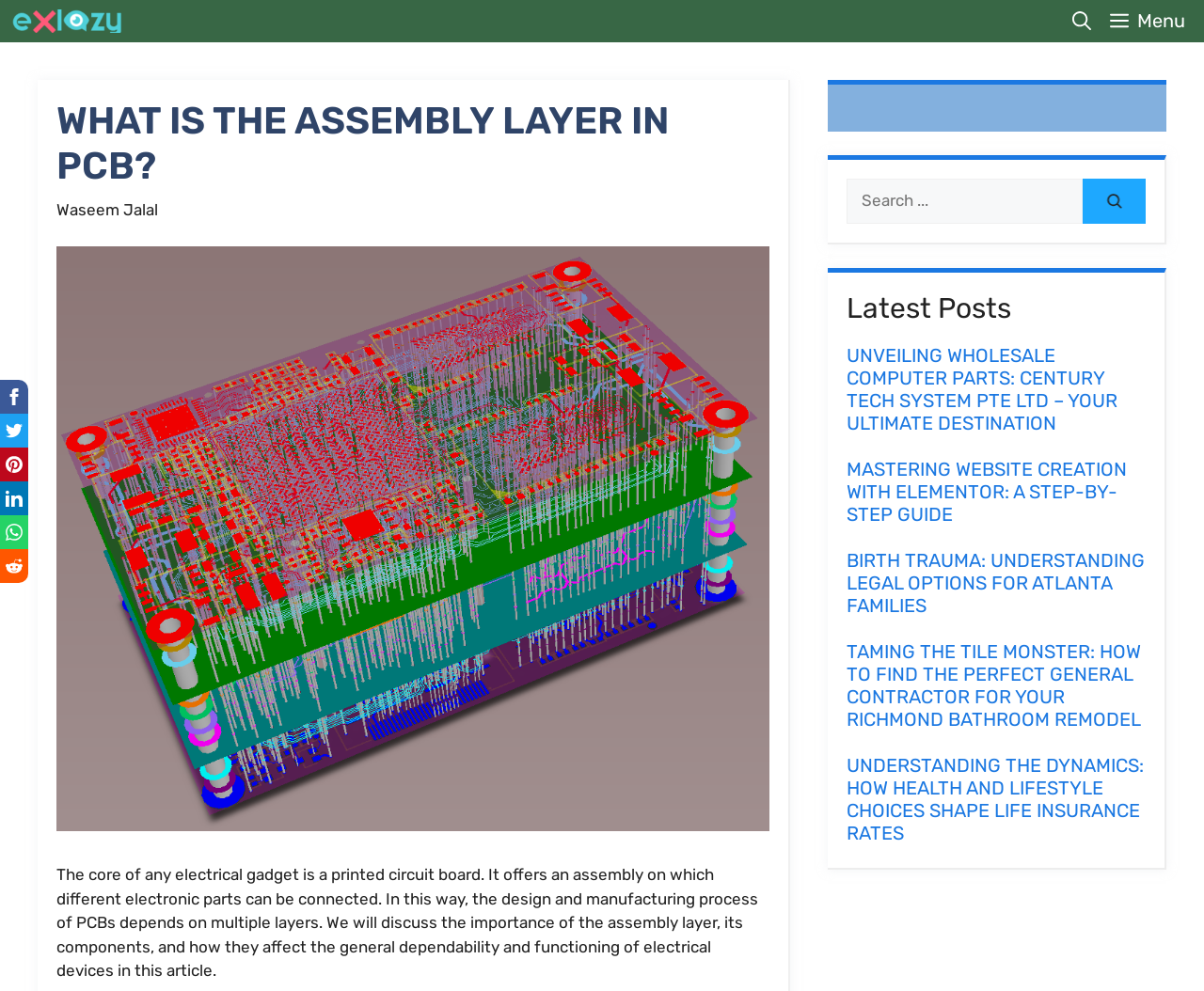Please locate the bounding box coordinates for the element that should be clicked to achieve the following instruction: "Read the article 'WHAT IS THE ASSEMBLY LAYER IN PCB?'". Ensure the coordinates are given as four float numbers between 0 and 1, i.e., [left, top, right, bottom].

[0.047, 0.1, 0.639, 0.191]